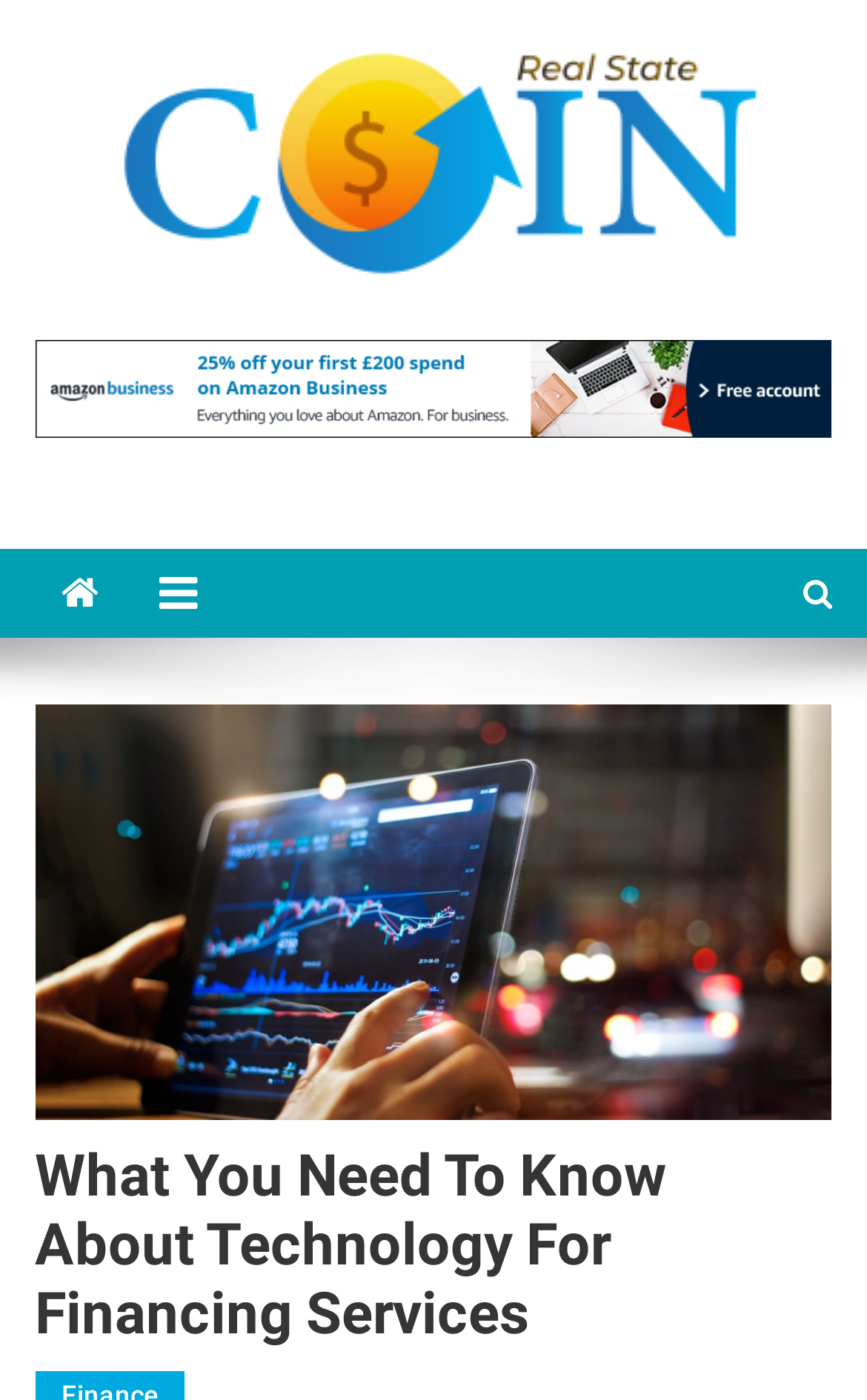Please determine the main heading text of this webpage.

What You Need To Know About Technology For Financing Services